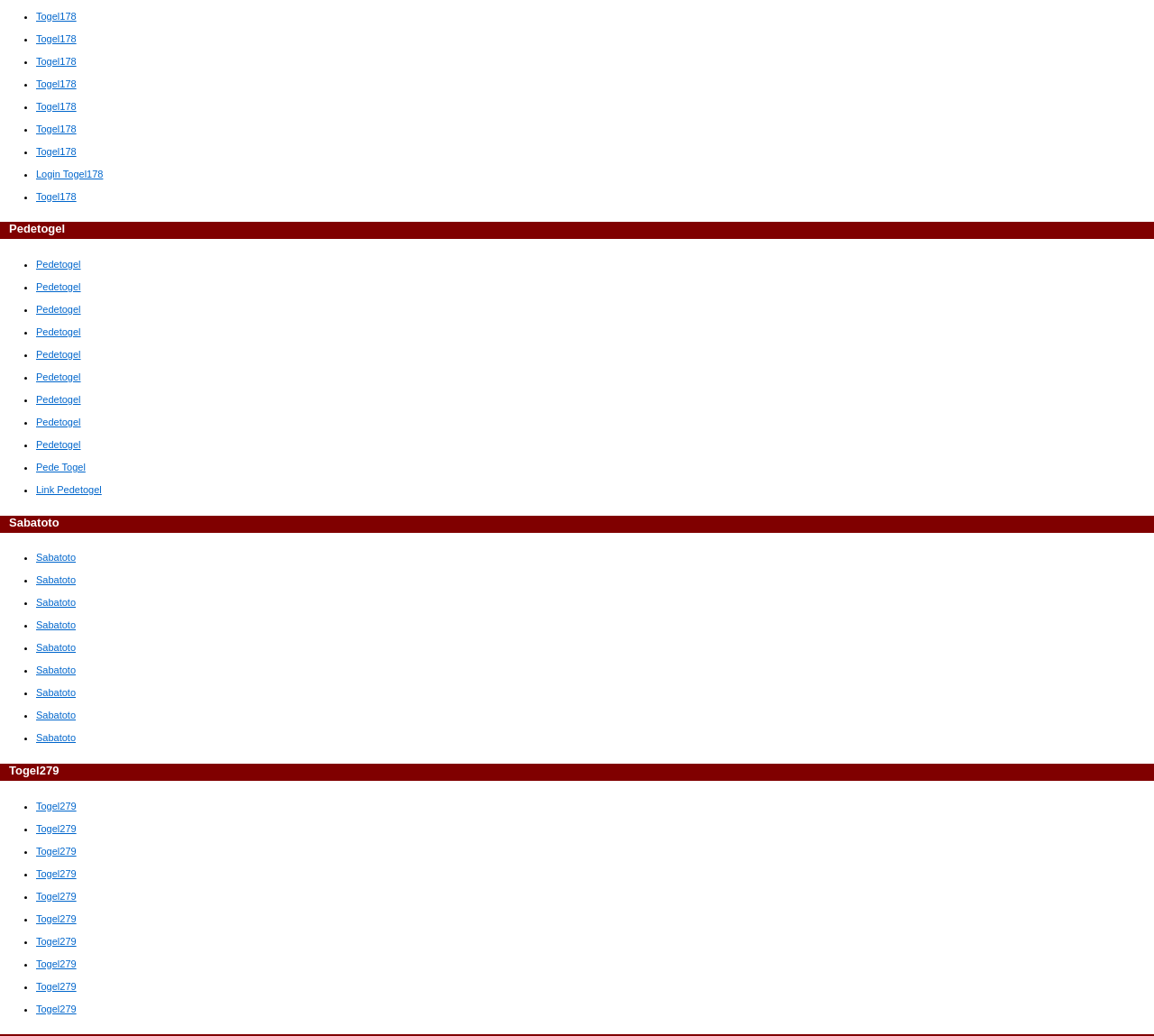Given the element description Togel279, identify the bounding box coordinates for the UI element on the webpage screenshot. The format should be (top-left x, top-left y, bottom-right x, bottom-right y), with values between 0 and 1.

[0.031, 0.881, 0.066, 0.892]